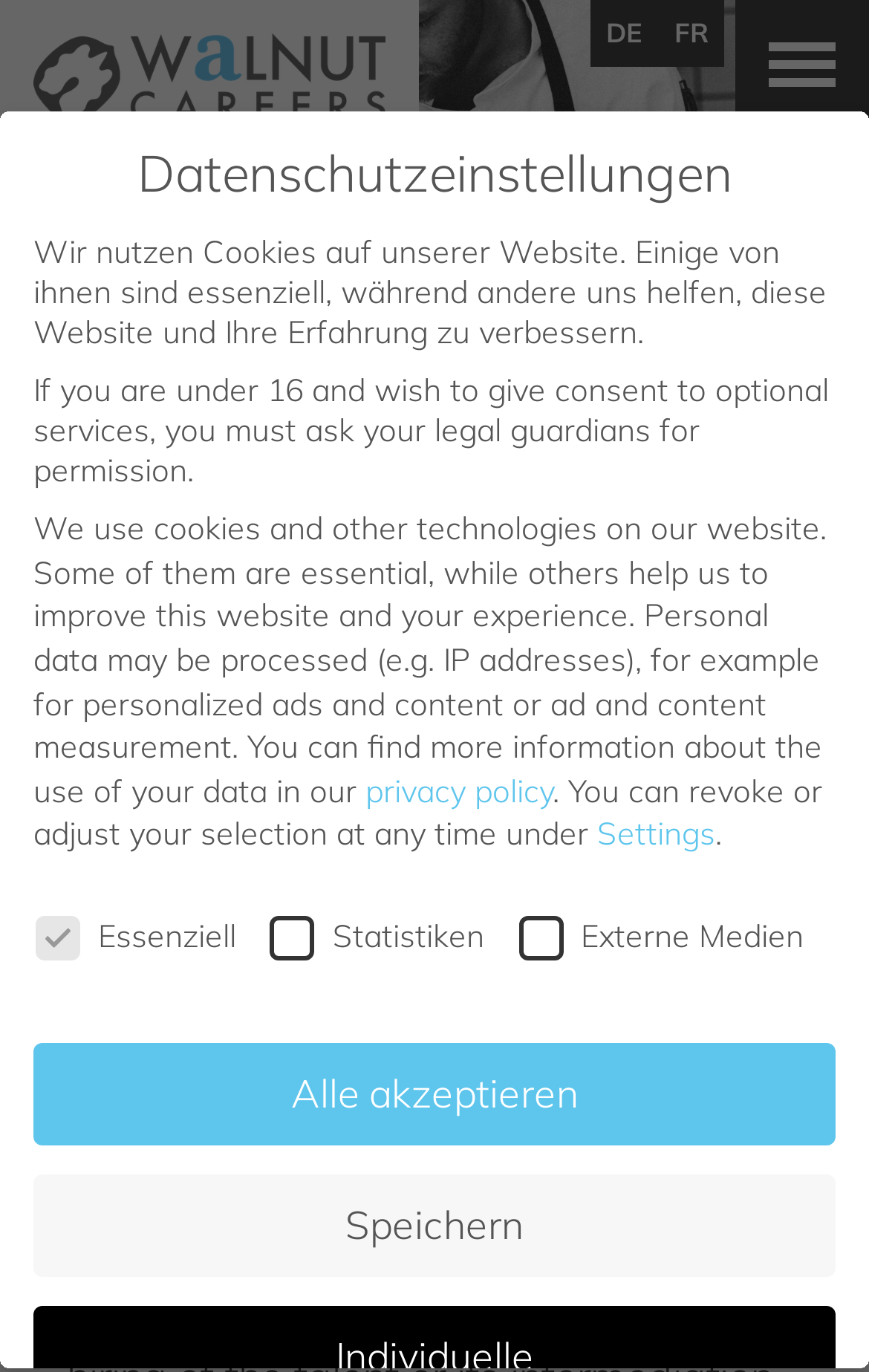What is the purpose of the 'Essenziell' checkbox?
Kindly offer a comprehensive and detailed response to the question.

The 'Essenziell' checkbox is likely used to control the use of essential cookies on the website, which are necessary for the website to function properly.